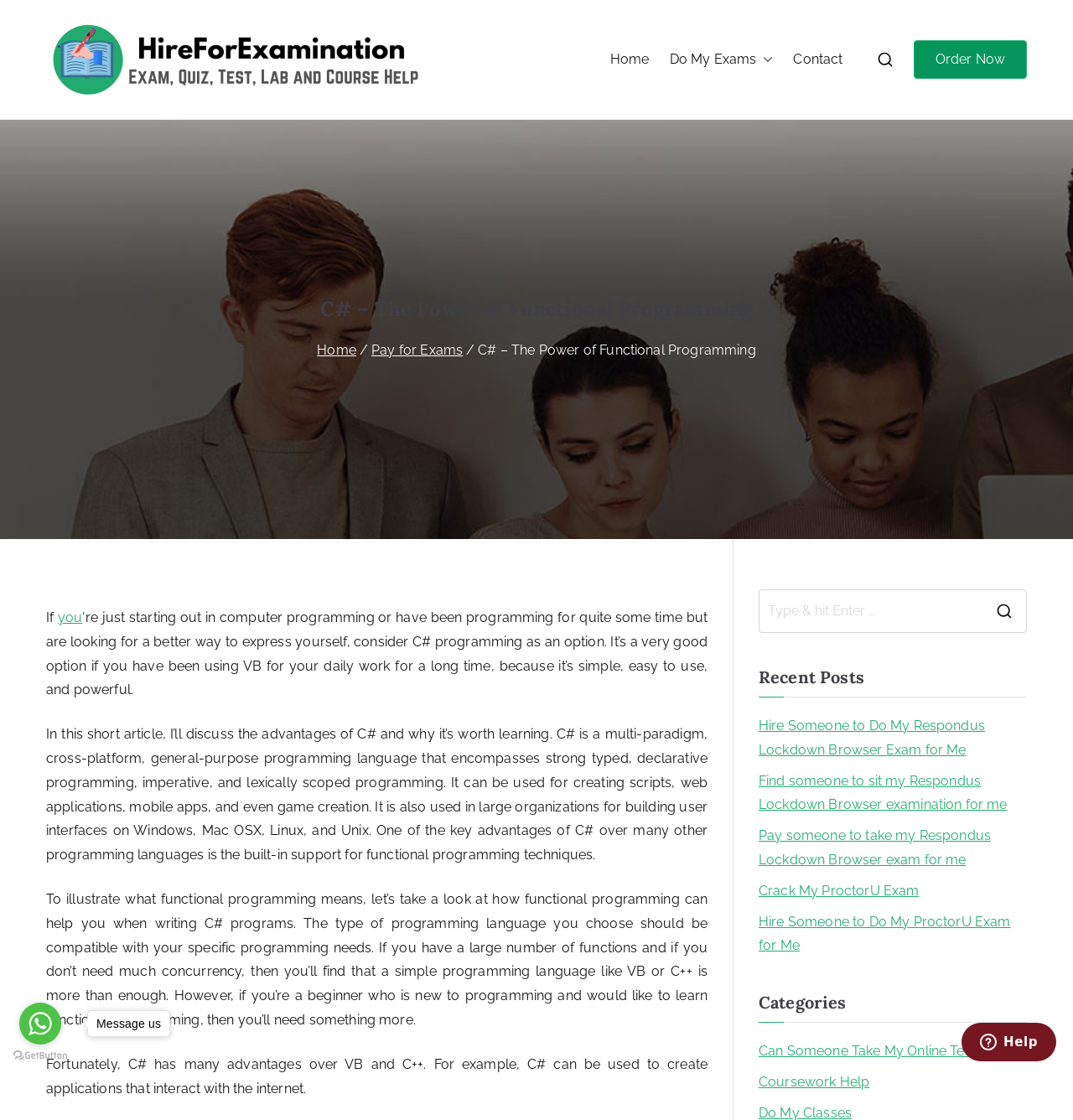Answer the question below using just one word or a short phrase: 
What is the purpose of the search box?

To search for content